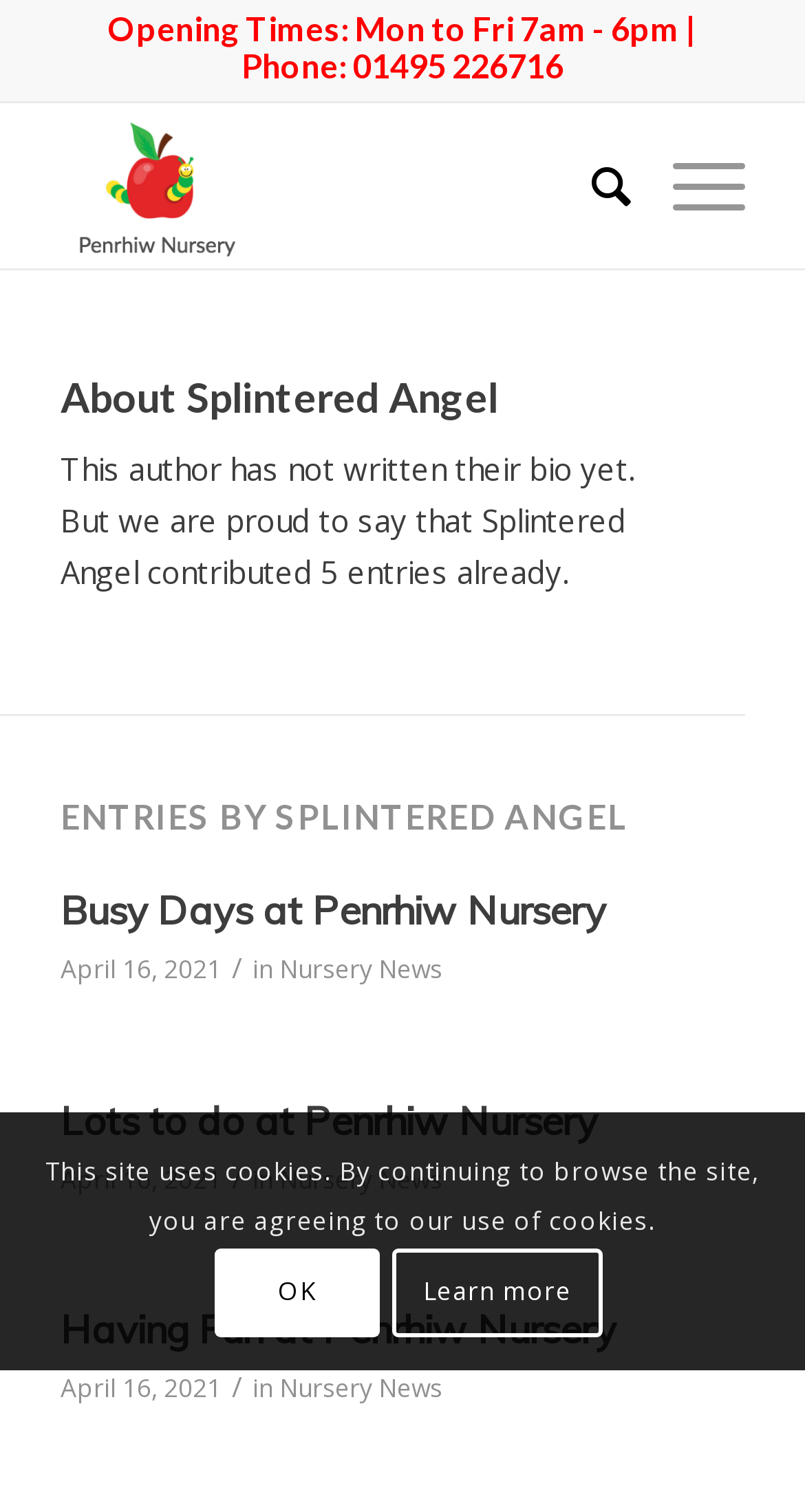Indicate the bounding box coordinates of the element that needs to be clicked to satisfy the following instruction: "Search for something". The coordinates should be four float numbers between 0 and 1, i.e., [left, top, right, bottom].

[0.684, 0.068, 0.784, 0.177]